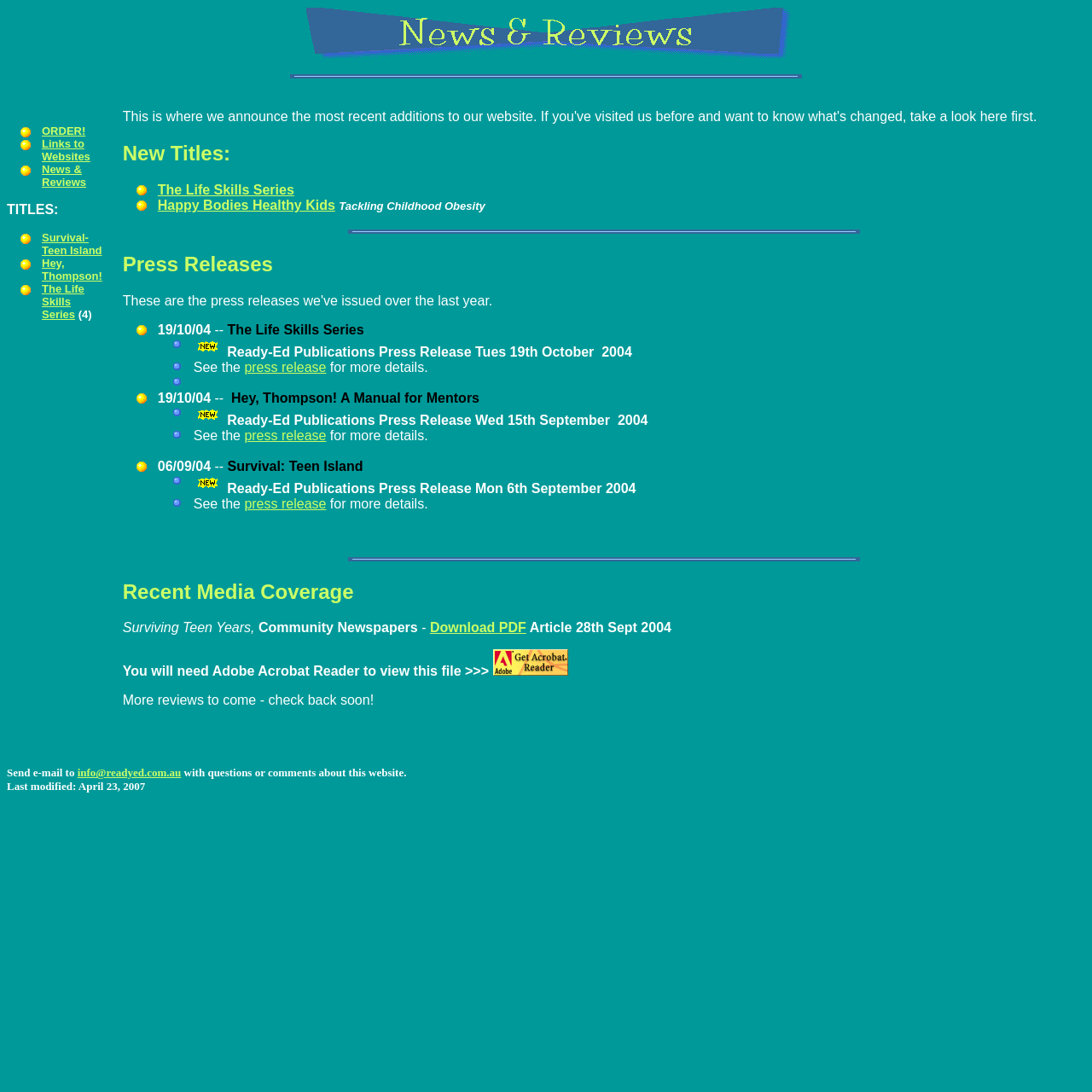Determine the bounding box coordinates of the region that needs to be clicked to achieve the task: "Learn about The Life Skills Series".

[0.144, 0.167, 0.269, 0.18]